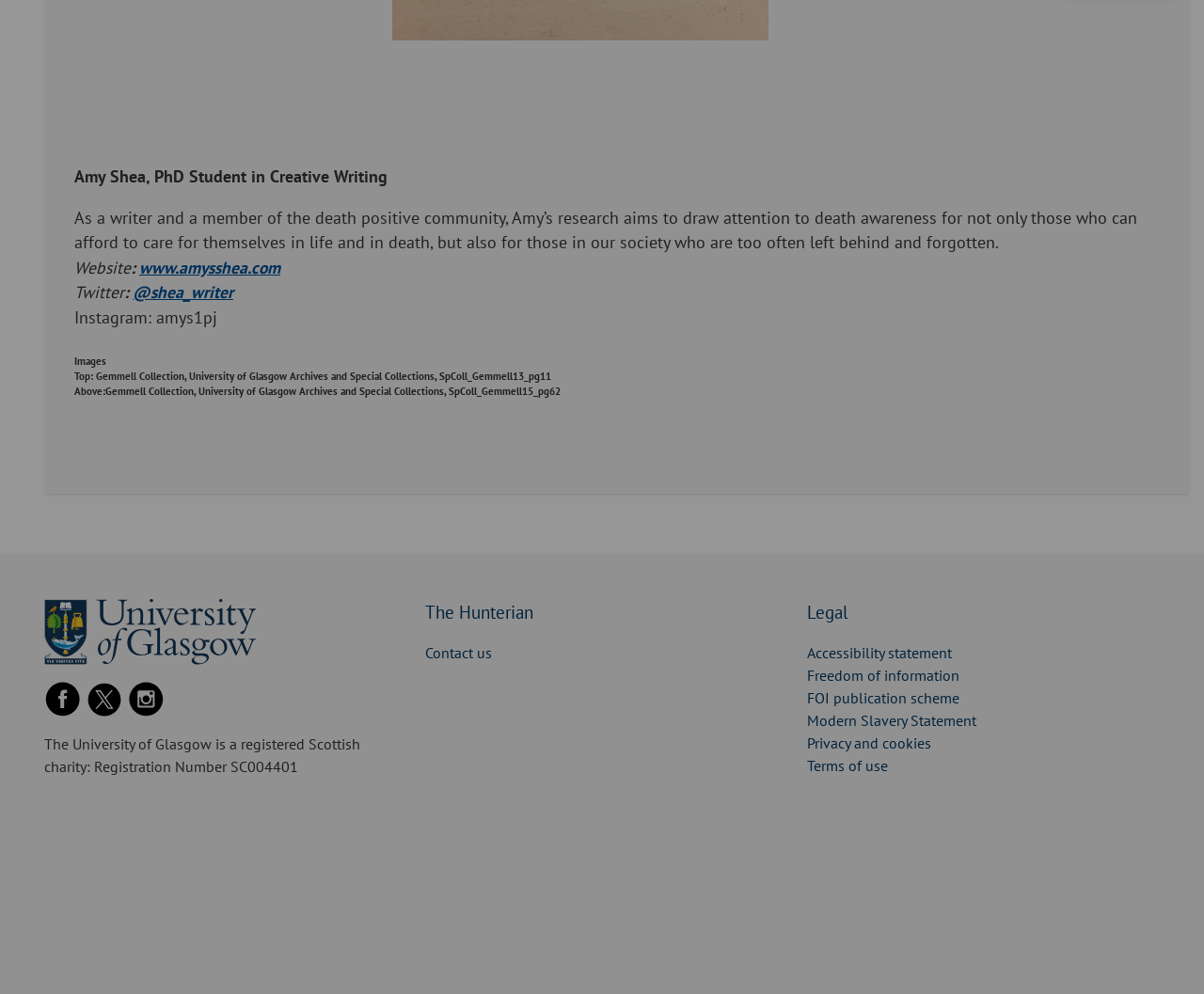What is the registration number of the University of Glasgow charity?
Please answer the question with as much detail and depth as you can.

From the StaticText element with ID 156, we can see that the registration number of the University of Glasgow charity is SC004401.